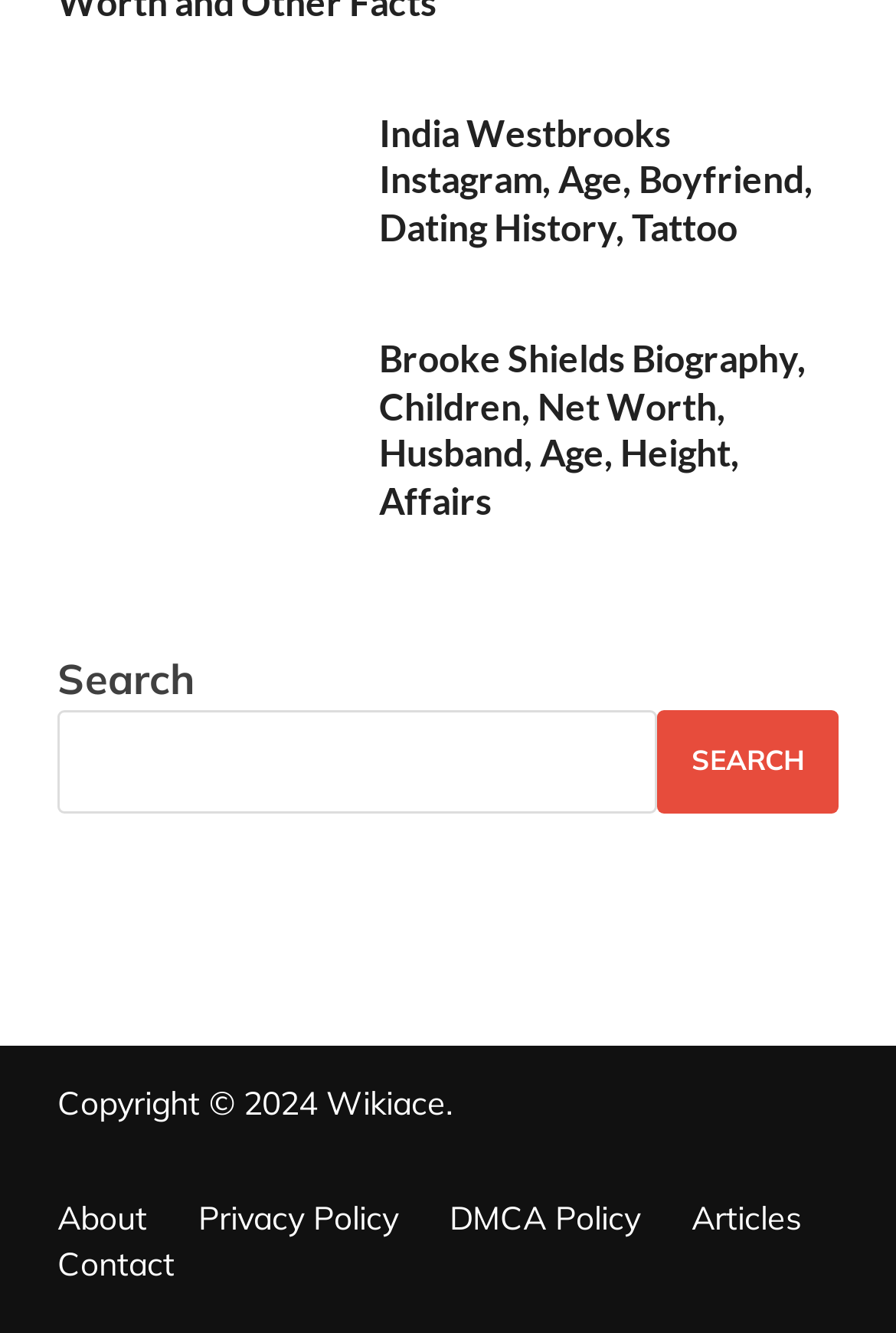What is the copyright year?
Kindly answer the question with as much detail as you can.

I found a StaticText with the content 'Copyright © 2024' at the bottom of the page. This indicates that the copyright year is 2024.